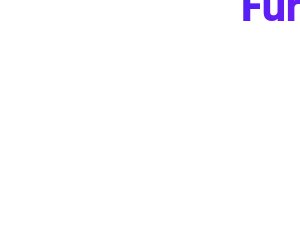Provide a comprehensive description of the image.

The image titled "Ecommerce with Headless Architecture" visually represents the innovative strategies used by modern entrepreneurs and store owners in ecommerce. It highlights how a headless ecommerce platform decouples the frontend and backend, allowing for greater flexibility and personalization. This approach enables businesses to create tailored online experiences that are not only fast and secure but also scalable, as frontend and backend systems communicate seamlessly through APIs. The image effectively complements the overall theme of transforming ecommerce strategies, emphasizing the impressive features and functionalities inherent in headless architecture.